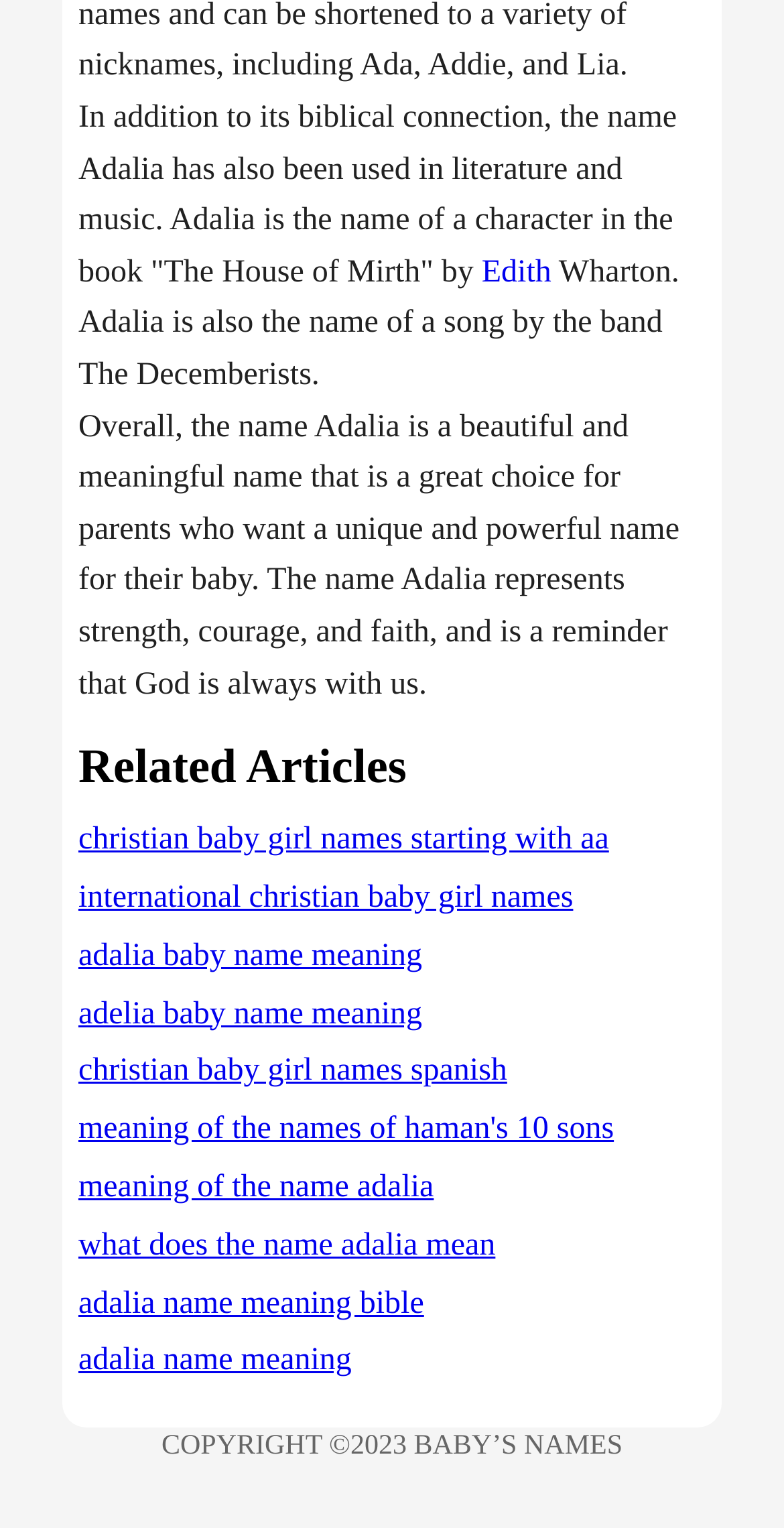Extract the bounding box for the UI element that matches this description: "adalia name meaning bible".

[0.1, 0.841, 0.541, 0.864]